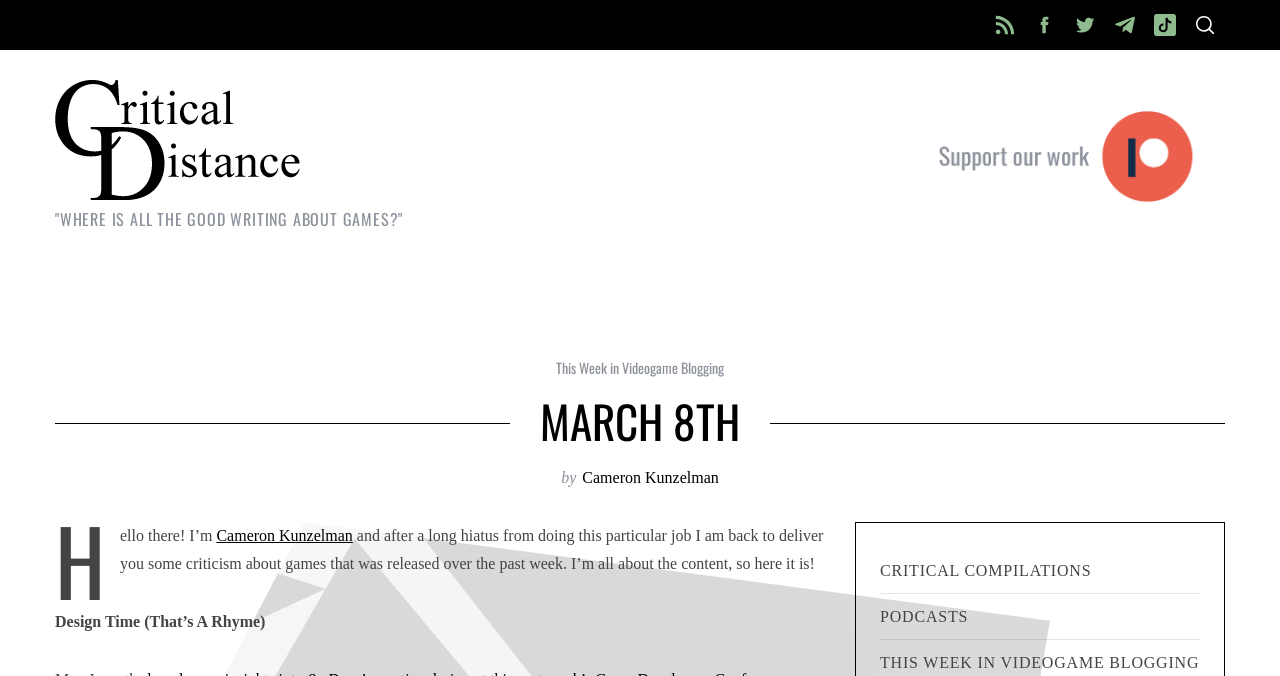Find the bounding box coordinates for the element that must be clicked to complete the instruction: "Search for something". The coordinates should be four float numbers between 0 and 1, indicated as [left, top, right, bottom].

[0.134, 0.795, 0.866, 0.935]